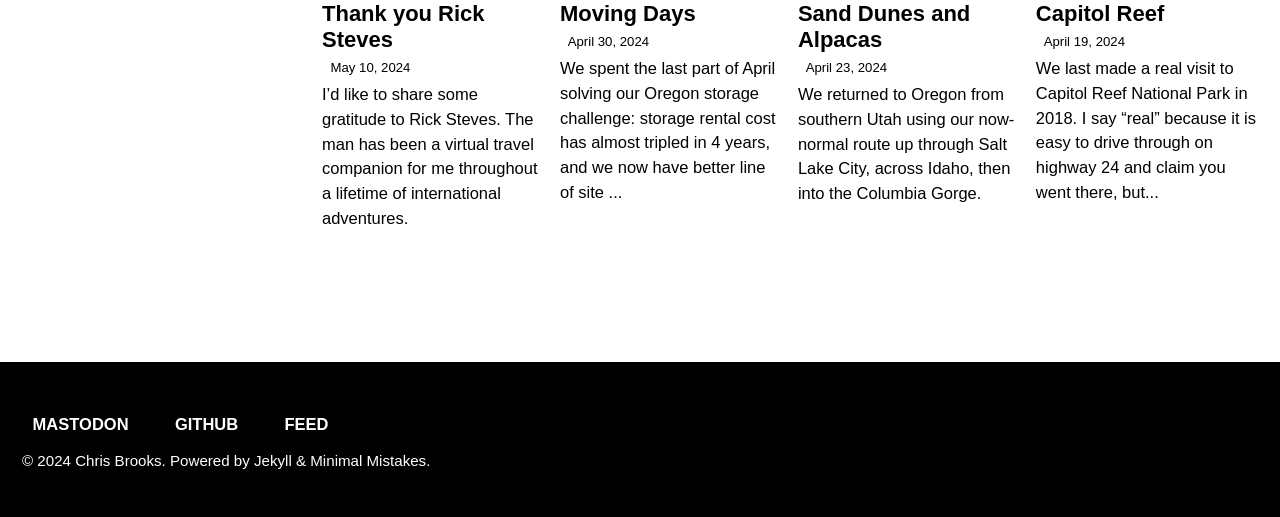What is the name of the platform that powers this website?
By examining the image, provide a one-word or phrase answer.

Jekyll